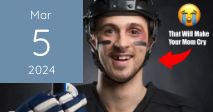Can you look at the image and give a comprehensive answer to the question:
What is the theme of the article related to this image?

The image is related to an article titled 'Guarding Your Grin: Top 5 Aberdeen Sports Injuries to Teeth', which addresses common dental issues arising from sports, suggesting that the theme of the article is sports injuries to teeth.